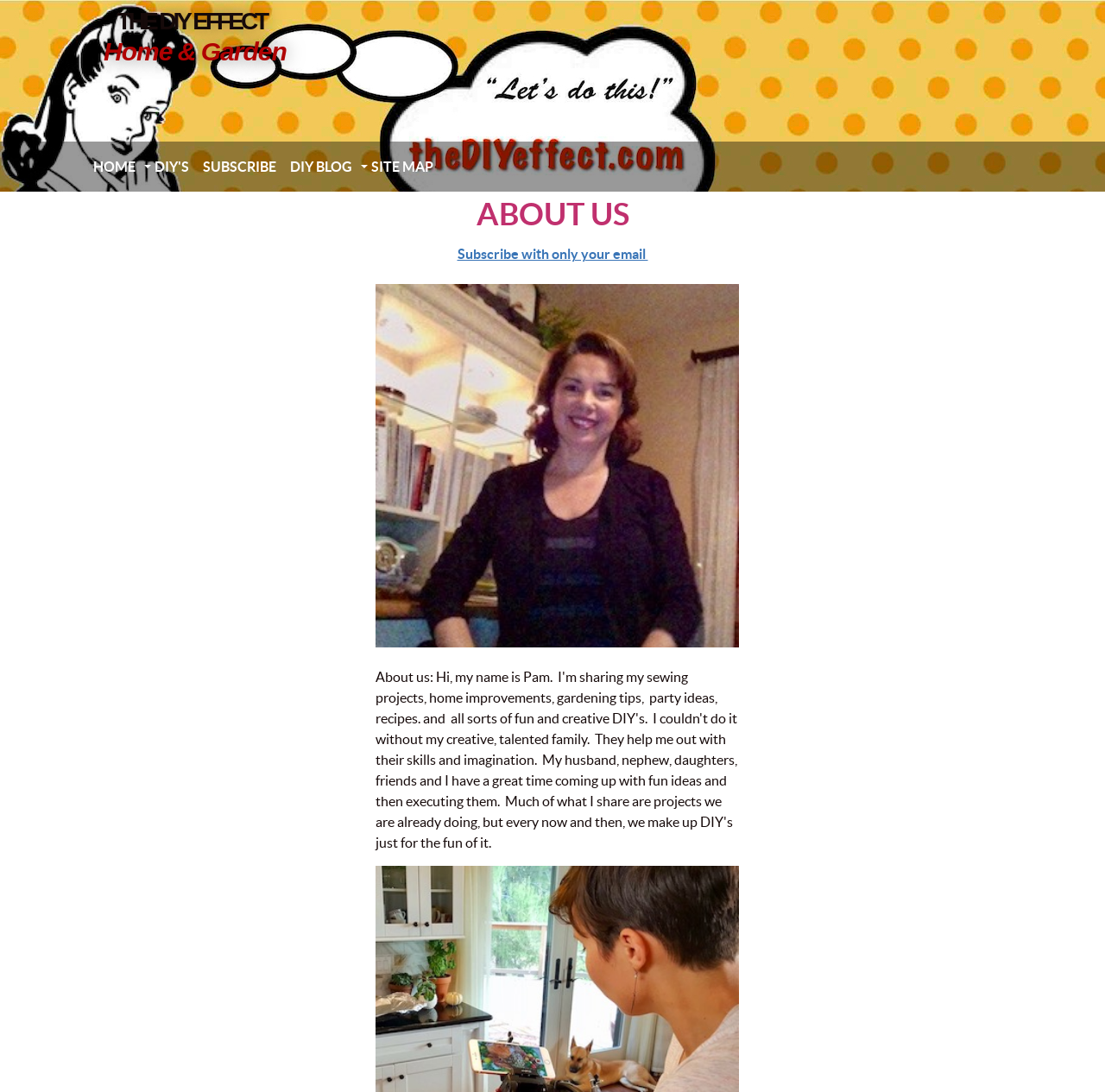What is the text of the first link on the webpage?
Using the image as a reference, give a one-word or short phrase answer.

THE DIY EFFECT